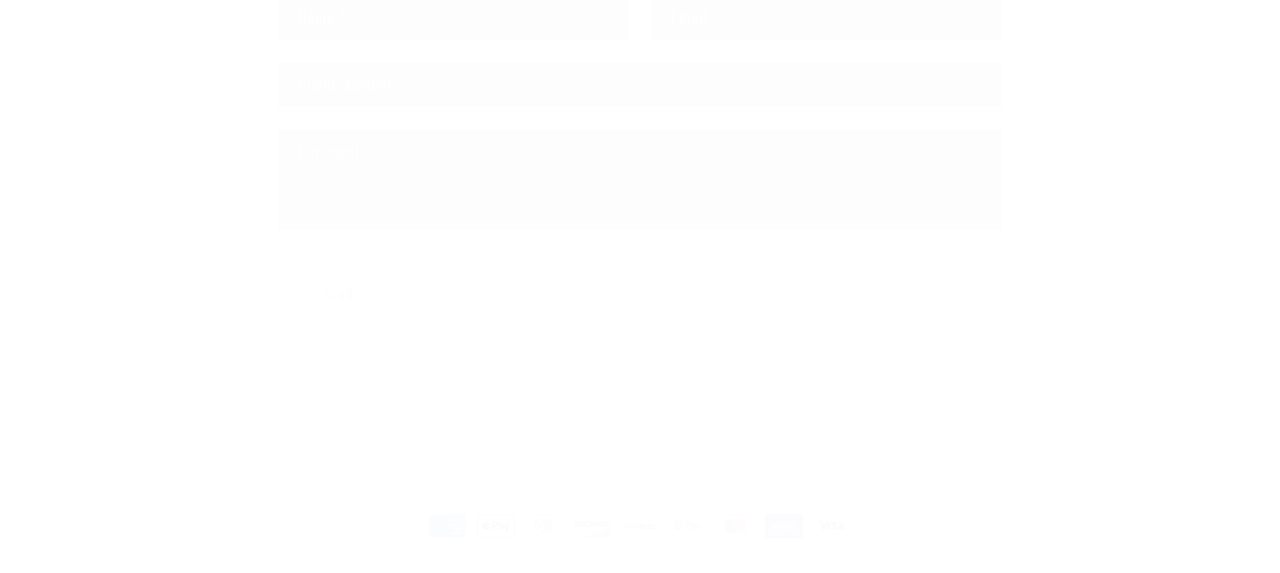Please provide a comprehensive answer to the question based on the screenshot: Who is the copyright holder?

The copyright information at the bottom of the page reads '© 2024,' followed by a link to 'Bold Nation', indicating that Bold Nation is the copyright holder.